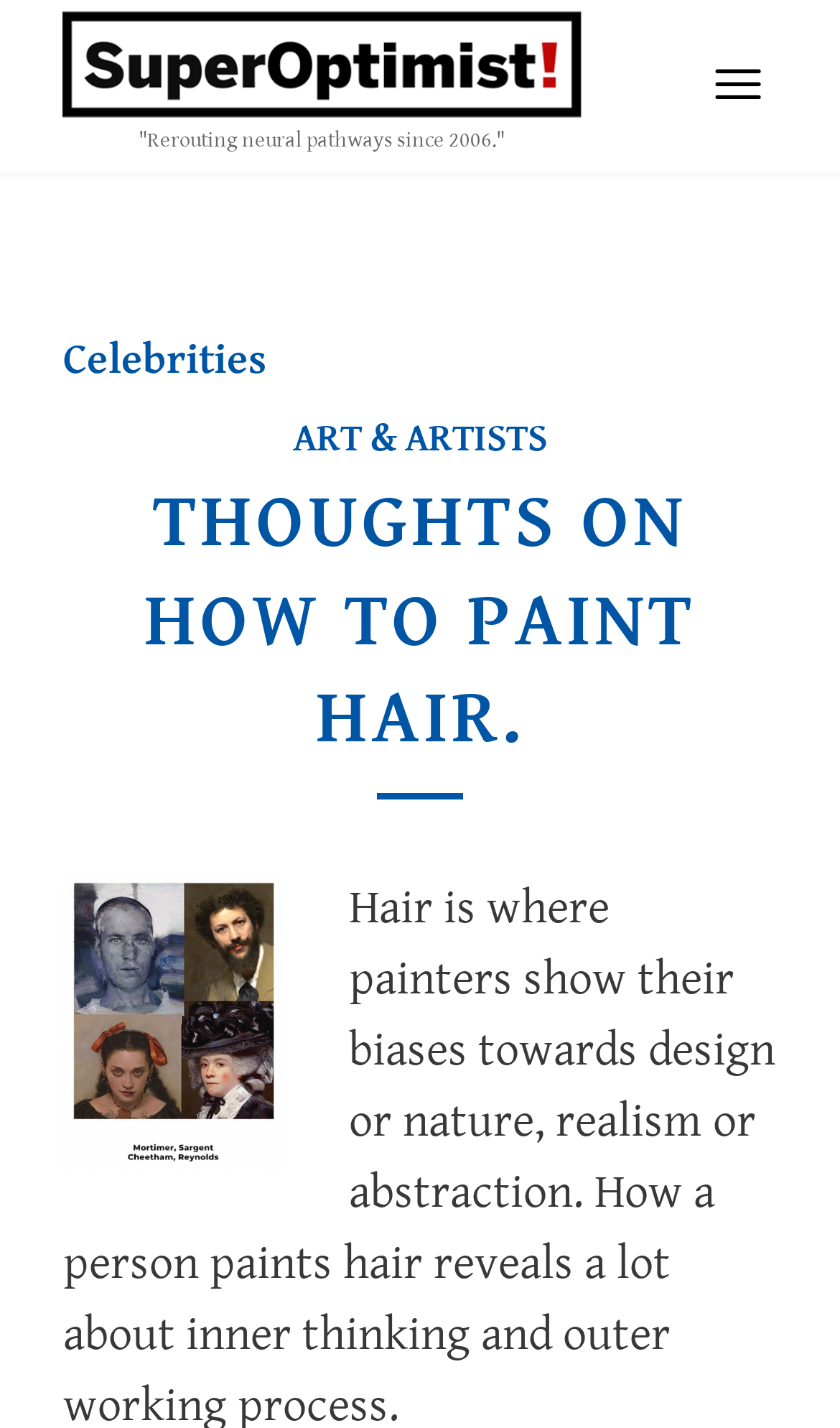Extract the bounding box coordinates for the described element: "title="how to paint hair"". The coordinates should be represented as four float numbers between 0 and 1: [left, top, right, bottom].

[0.075, 0.613, 0.338, 0.823]